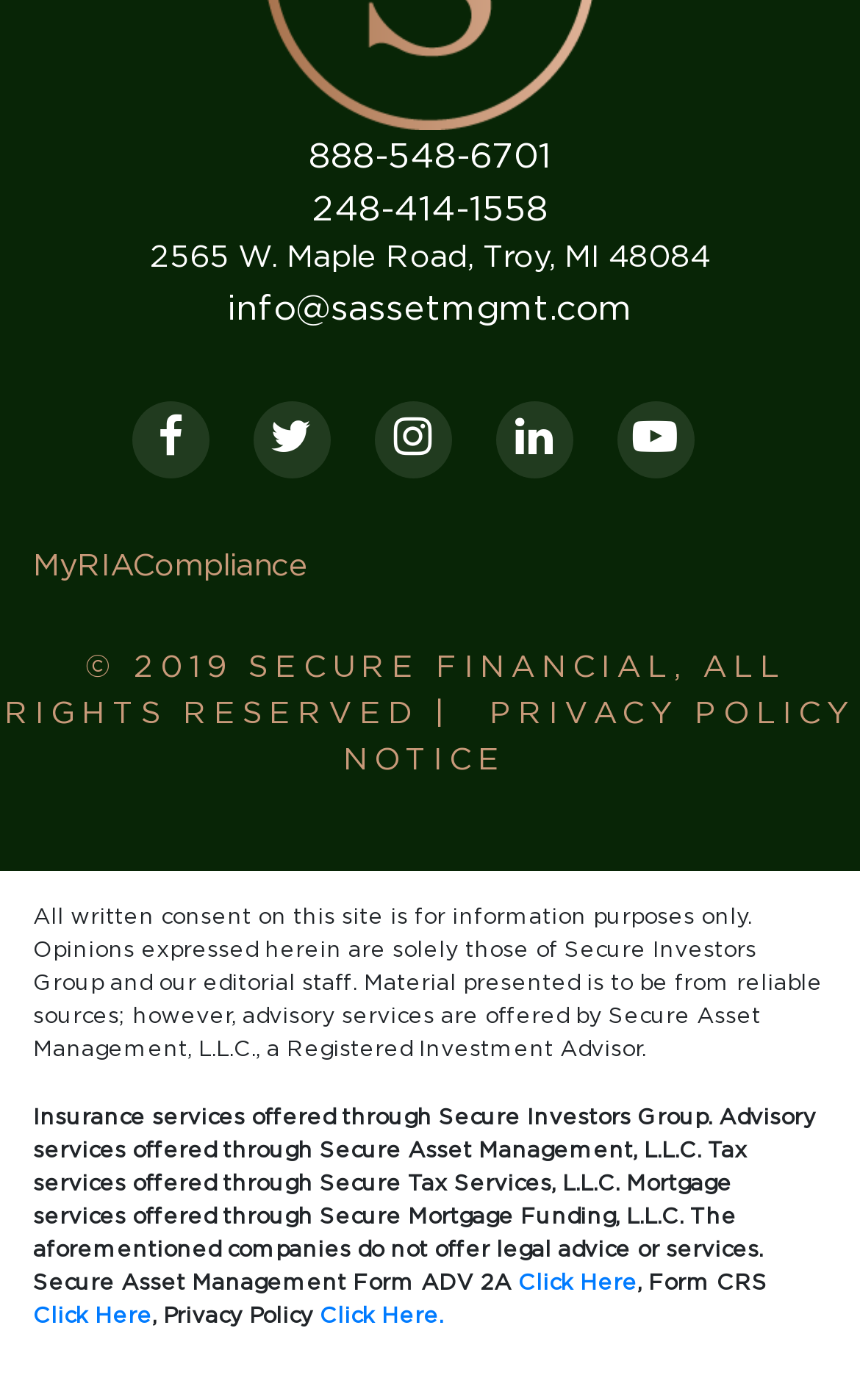Please determine the bounding box coordinates of the area that needs to be clicked to complete this task: 'Visit the company address'. The coordinates must be four float numbers between 0 and 1, formatted as [left, top, right, bottom].

[0.174, 0.173, 0.826, 0.195]